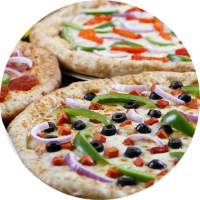What is the color of the crusty dough?
Using the image provided, answer with just one word or phrase.

Golden